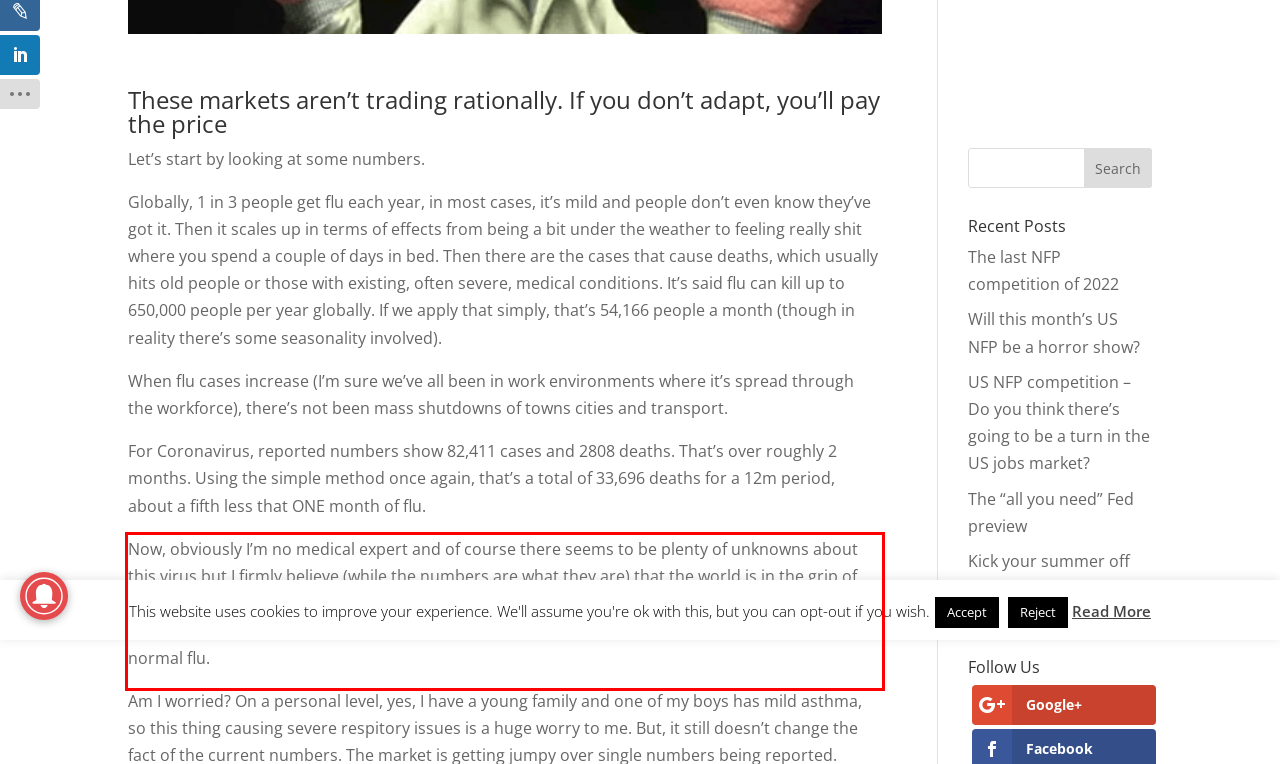From the given screenshot of a webpage, identify the red bounding box and extract the text content within it.

Now, obviously I’m no medical expert and of course there seems to be plenty of unknowns about this virus but I firmly believe (while the numbers are what they are) that the world is in the grip of undue fear. This is something new, the stories of how it came out of a lab are akin to many horror films. It seems highly cointagious but no one has really said whether it’s less or more so than normal flu.